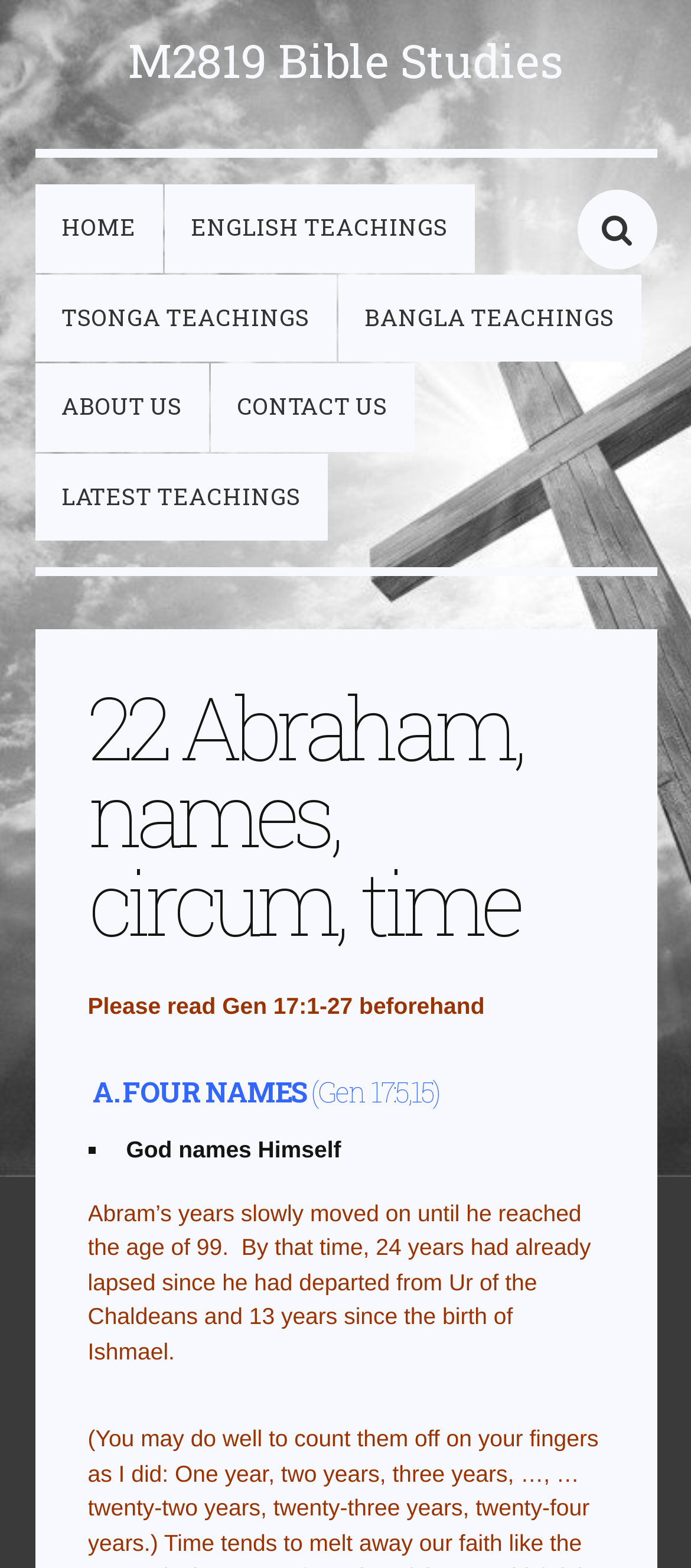Locate the bounding box coordinates of the element that should be clicked to execute the following instruction: "read LATEST TEACHINGS".

[0.05, 0.289, 0.473, 0.345]